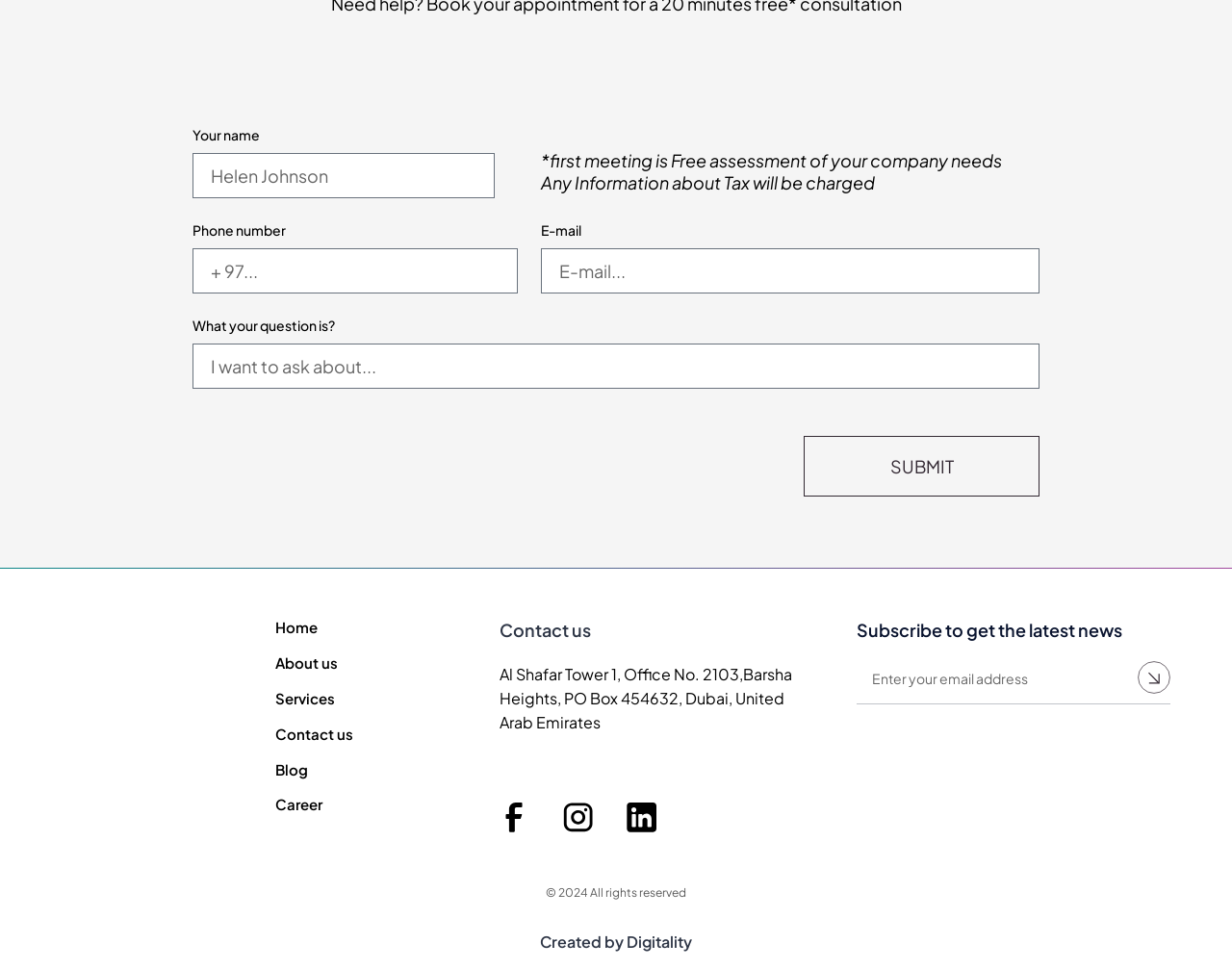Please find and report the bounding box coordinates of the element to click in order to perform the following action: "Enter your name". The coordinates should be expressed as four float numbers between 0 and 1, in the format [left, top, right, bottom].

[0.156, 0.158, 0.402, 0.205]